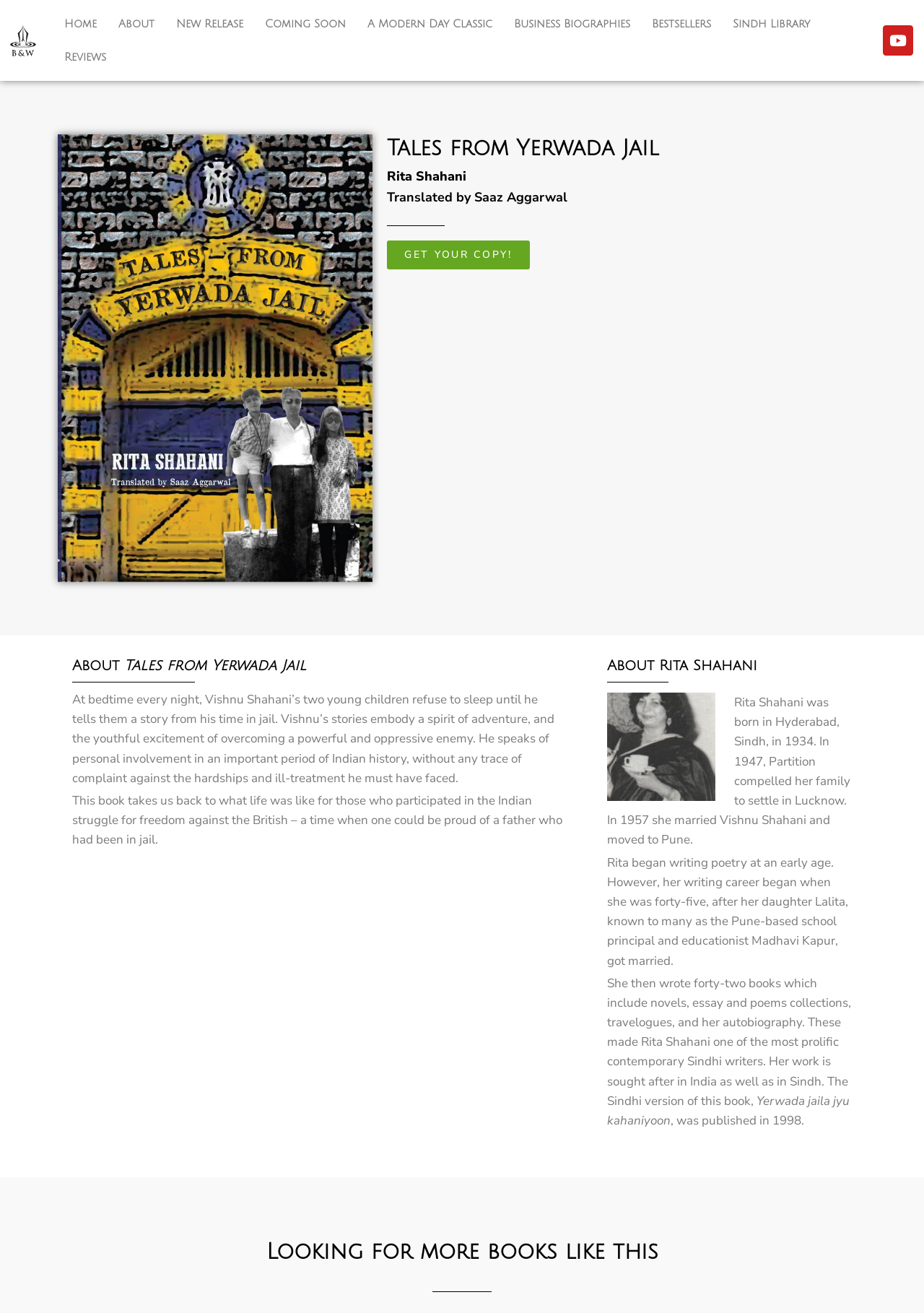Answer the question briefly using a single word or phrase: 
What is the occupation of Madhavi Kapur?

school principal and educationist